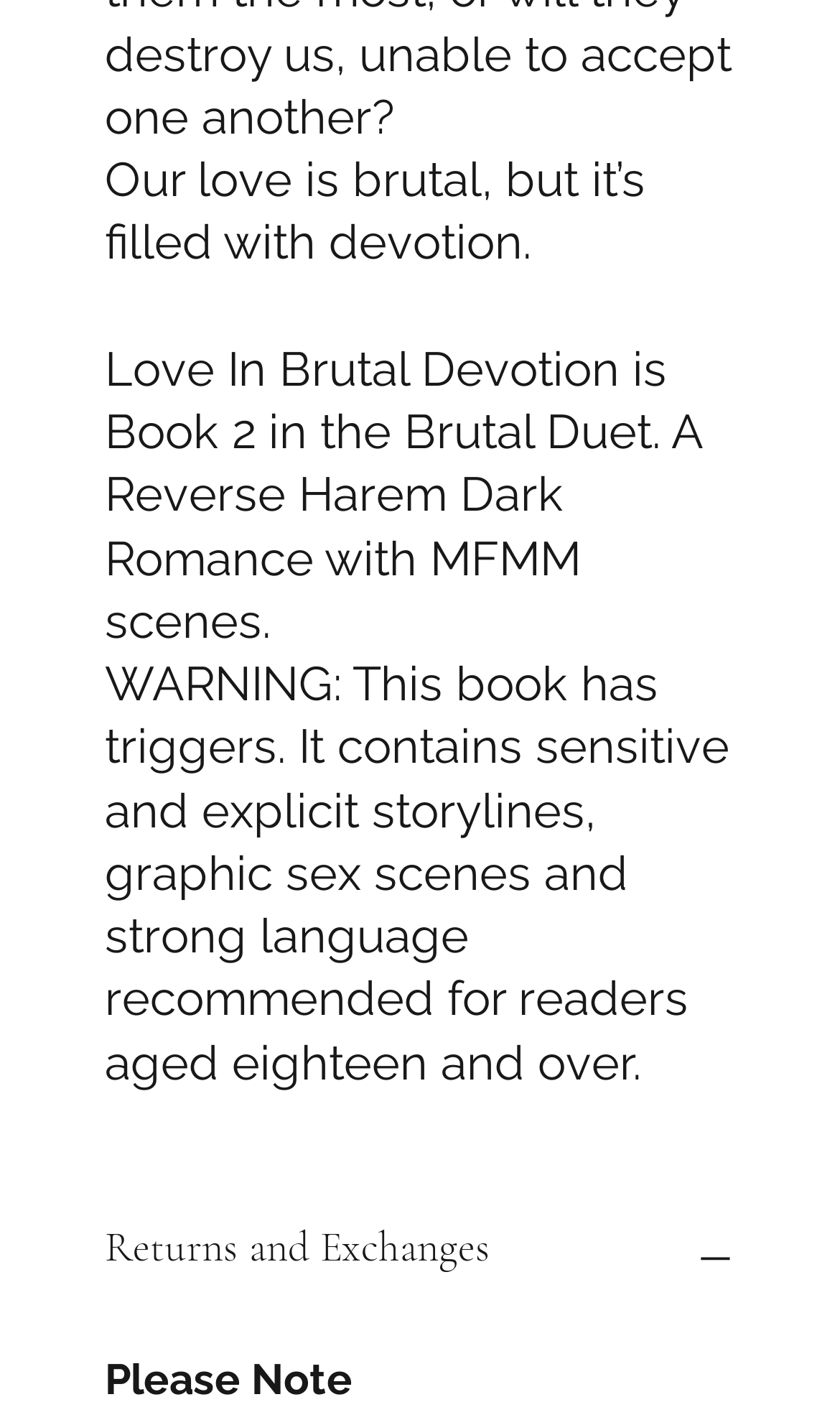Locate the UI element described as follows: "aria-label="Facebook"". Return the bounding box coordinates as four float numbers between 0 and 1 in the order [left, top, right, bottom].

[0.308, 0.644, 0.359, 0.674]